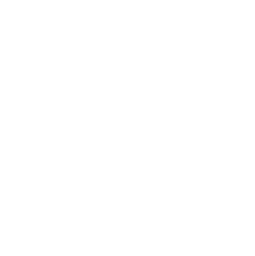Generate a comprehensive description of the image.

The image depicted is associated with an "Analog partial discharge detection system." This advanced technology is designed for use in testing and diagnosing partial discharge in XLPE cables, suitable for voltages up to 500 kV. The system incorporates features that allow for effective detection, withstand testing, and fault localization. It is developed based on foreign technology and adheres to relevant standards, enhancing its reliability for electrical maintenance and diagnostics. The system is noted for its ability to precisely measure discharge activity, ensuring safety and performance in high-voltage applications.